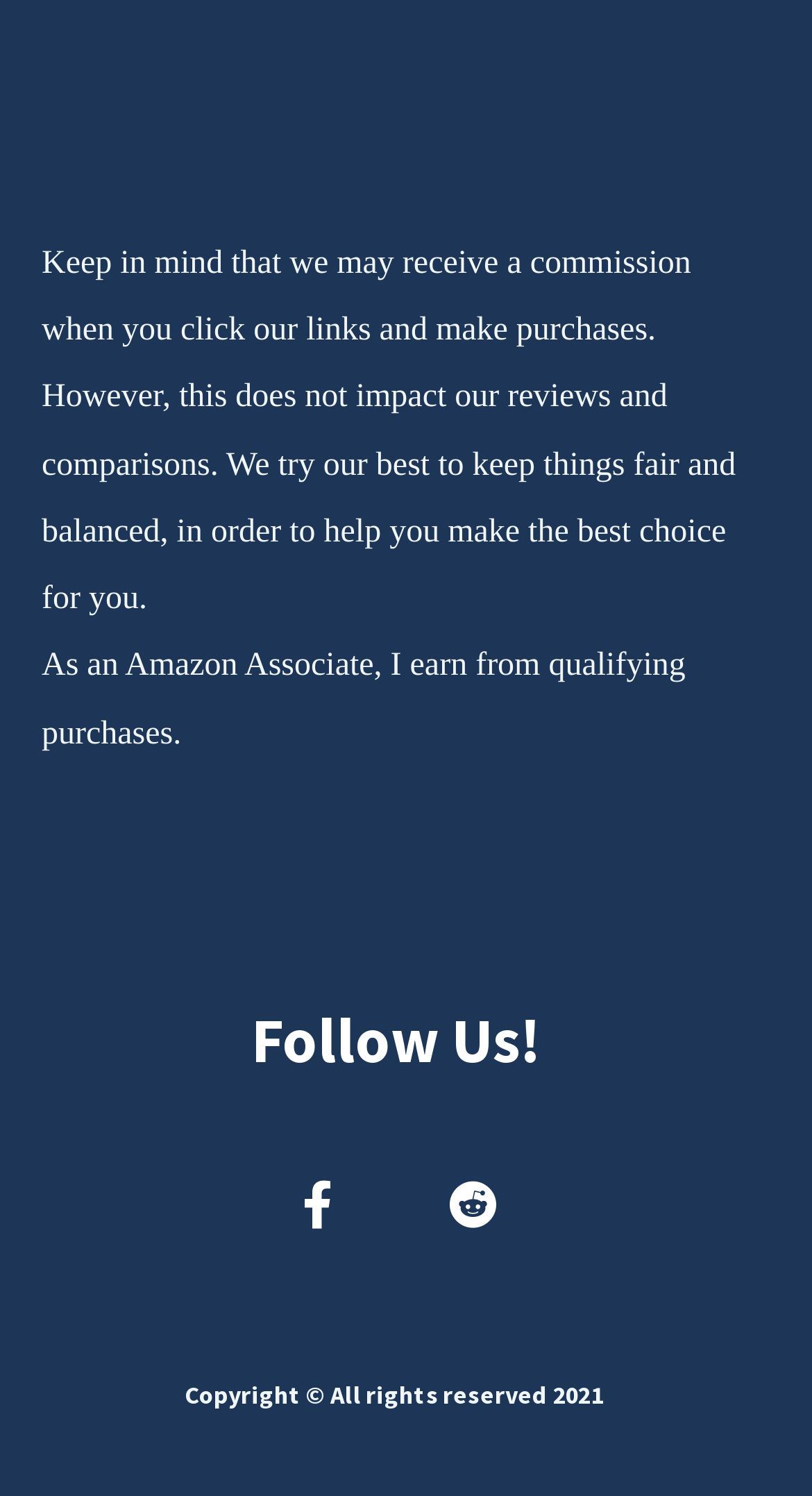Predict the bounding box of the UI element that fits this description: "Facebook-f".

[0.326, 0.542, 0.456, 0.612]